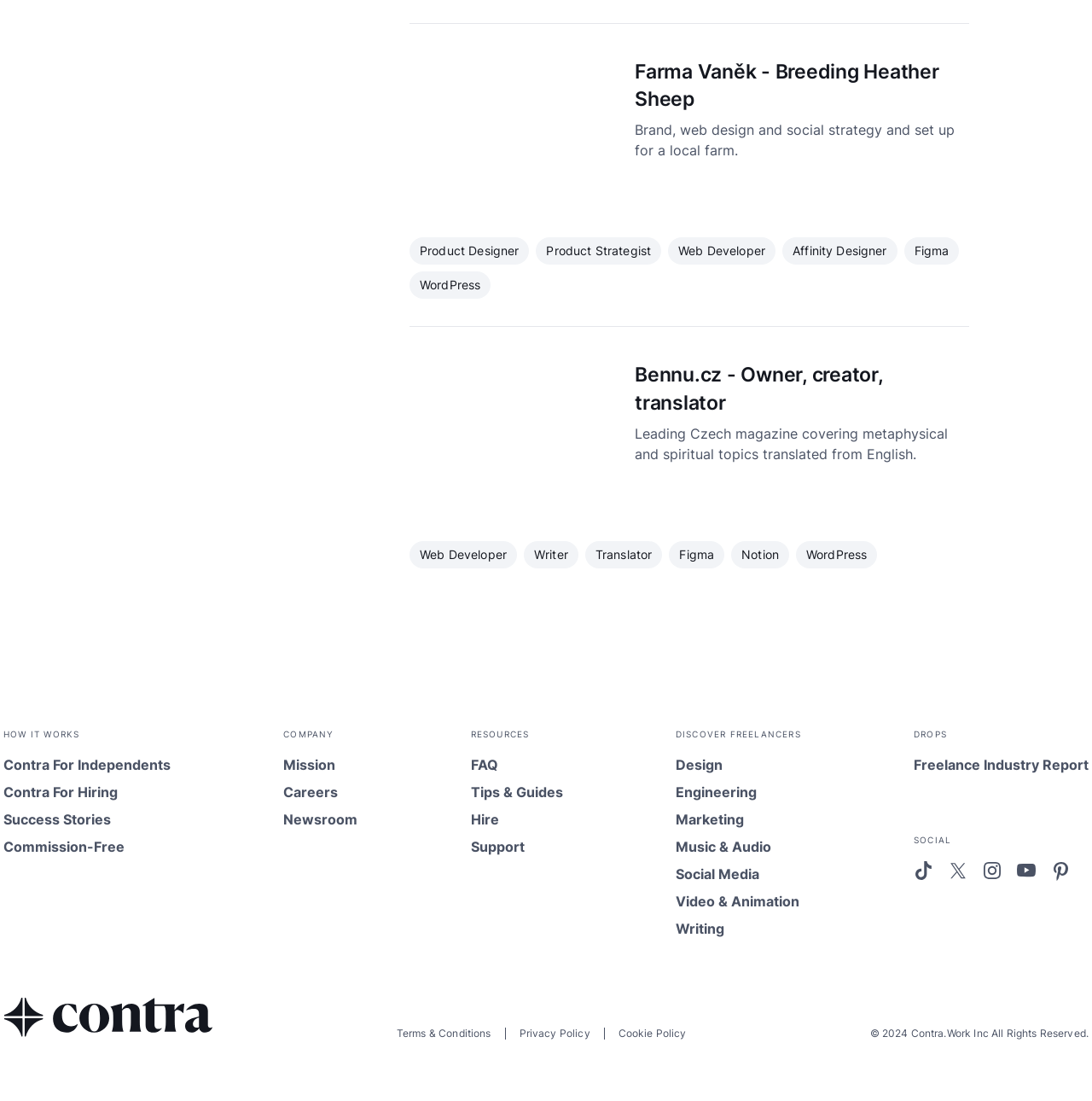Pinpoint the bounding box coordinates of the clickable area necessary to execute the following instruction: "Watch the PastRx video". The coordinates should be given as four float numbers between 0 and 1, namely [left, top, right, bottom].

None